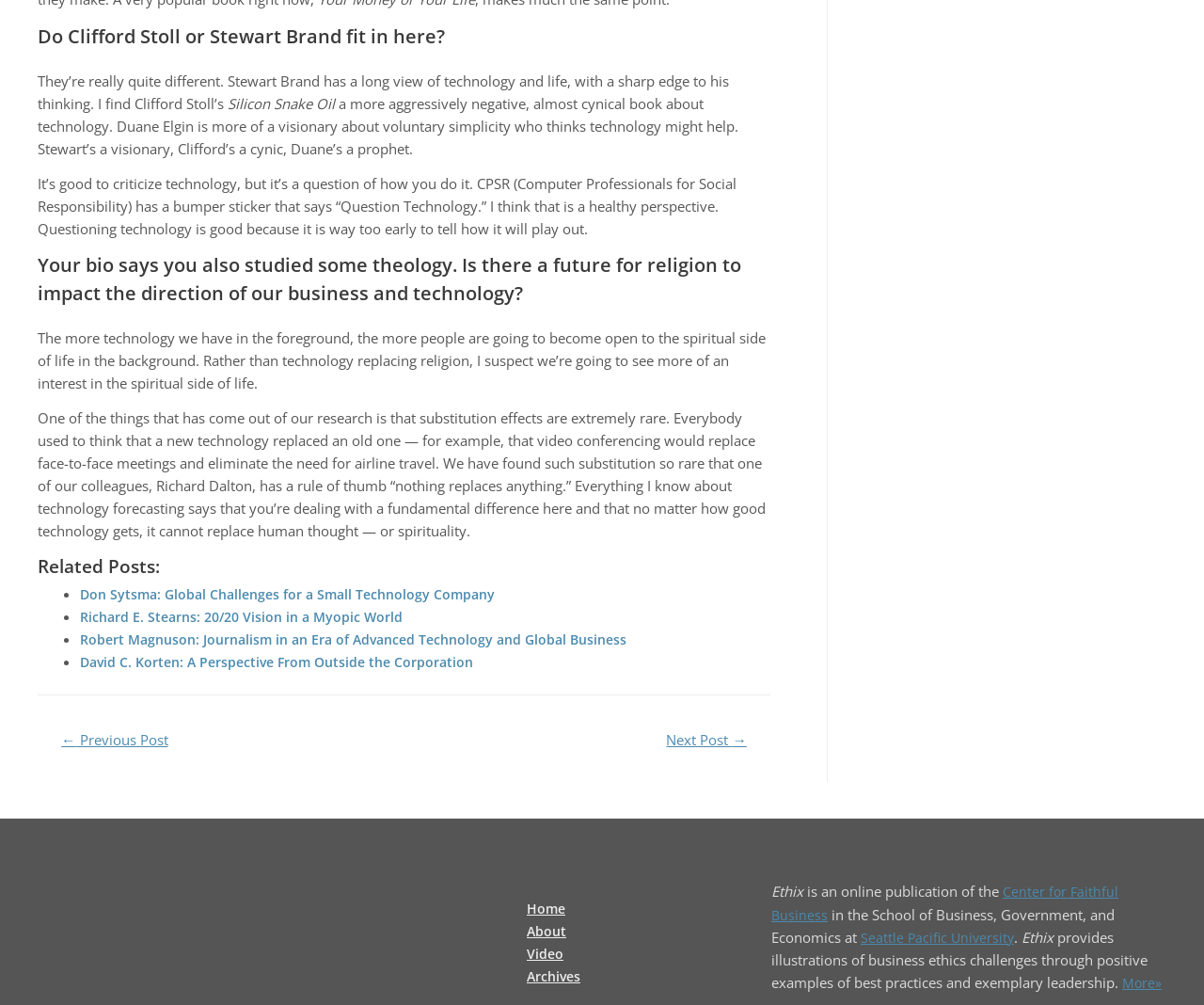Identify the bounding box coordinates of the region that needs to be clicked to carry out this instruction: "Click on 'Don Sytsma: Global Challenges for a Small Technology Company'". Provide these coordinates as four float numbers ranging from 0 to 1, i.e., [left, top, right, bottom].

[0.066, 0.581, 0.428, 0.599]